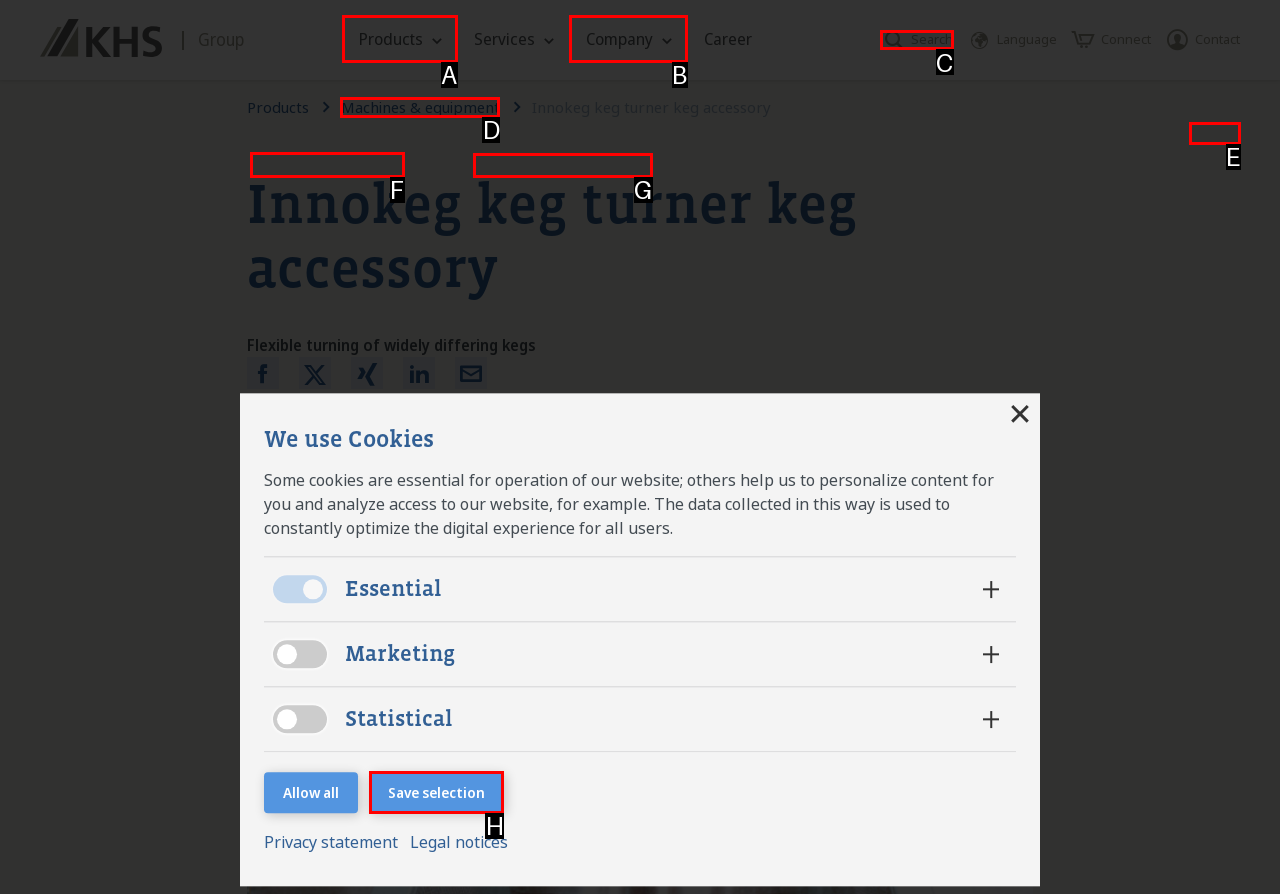Tell me the letter of the UI element to click in order to accomplish the following task: Get in contact
Answer with the letter of the chosen option from the given choices directly.

F